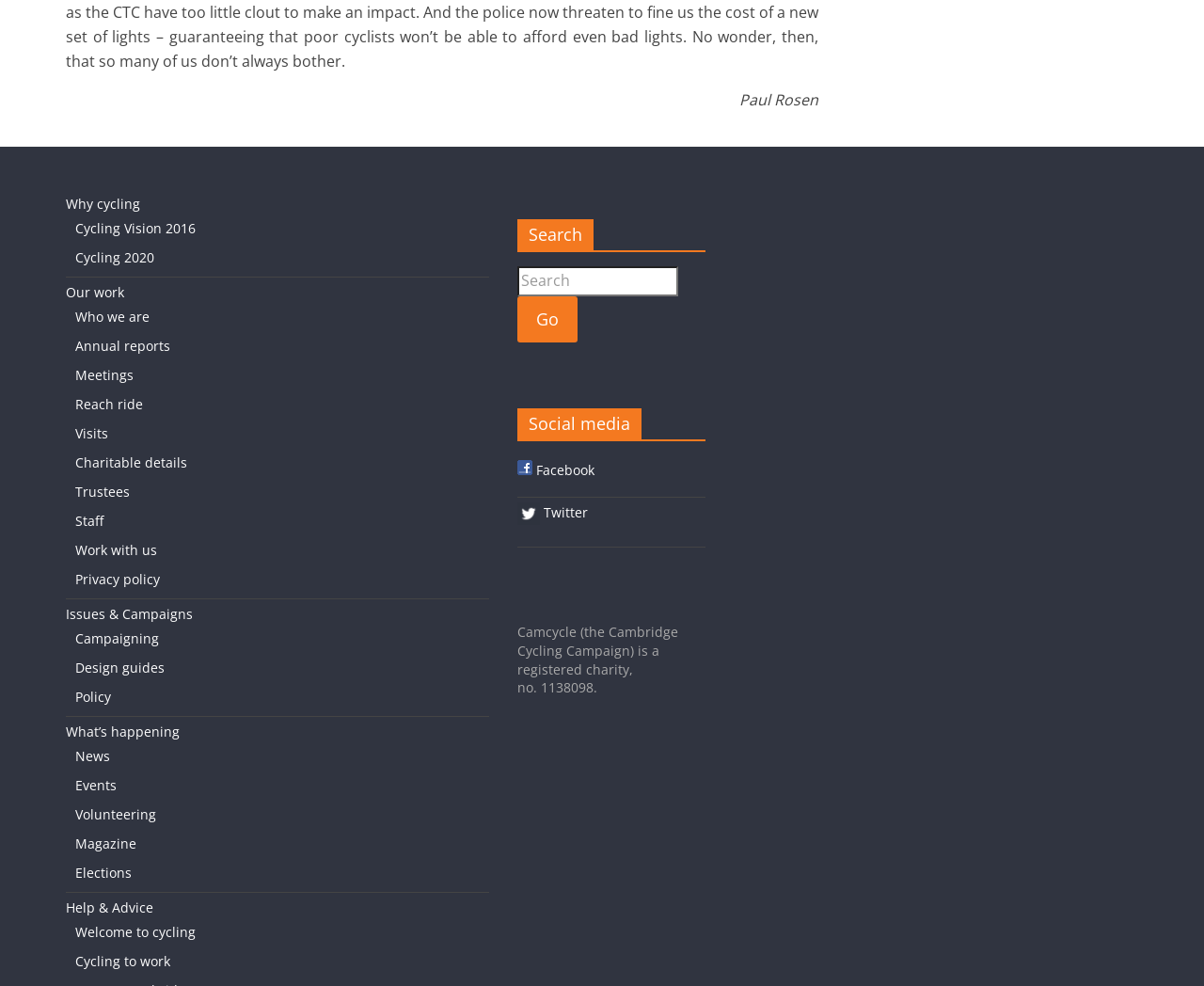Based on the element description Log In, identify the bounding box of the UI element in the given webpage screenshot. The coordinates should be in the format (top-left x, top-left y, bottom-right x, bottom-right y) and must be between 0 and 1.

None